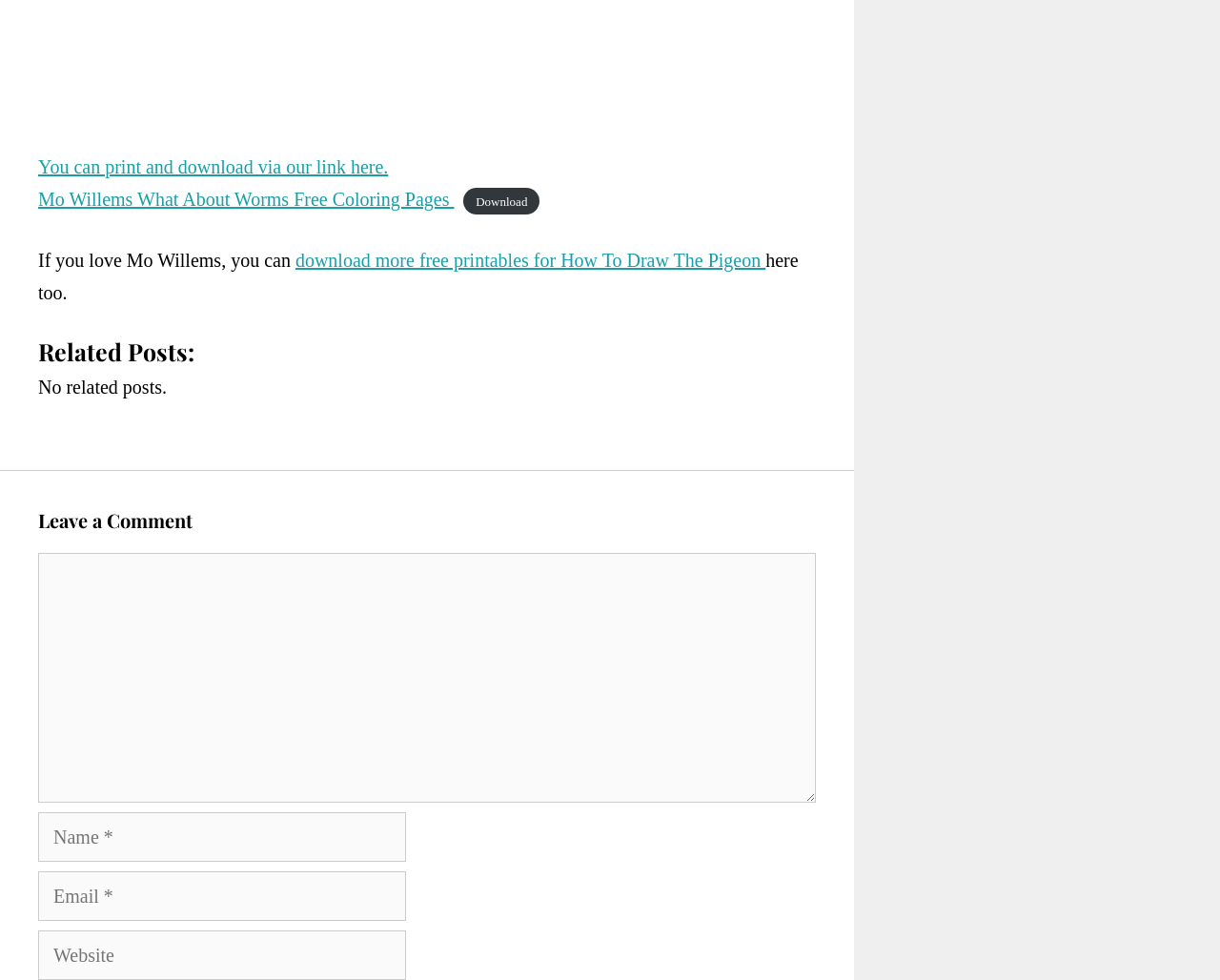Please analyze the image and provide a thorough answer to the question:
What is the purpose of the link 'Download'?

The link 'Download' is placed next to the text 'You can print and download via our link here', suggesting that it is used to download a file, likely a printable coloring page.